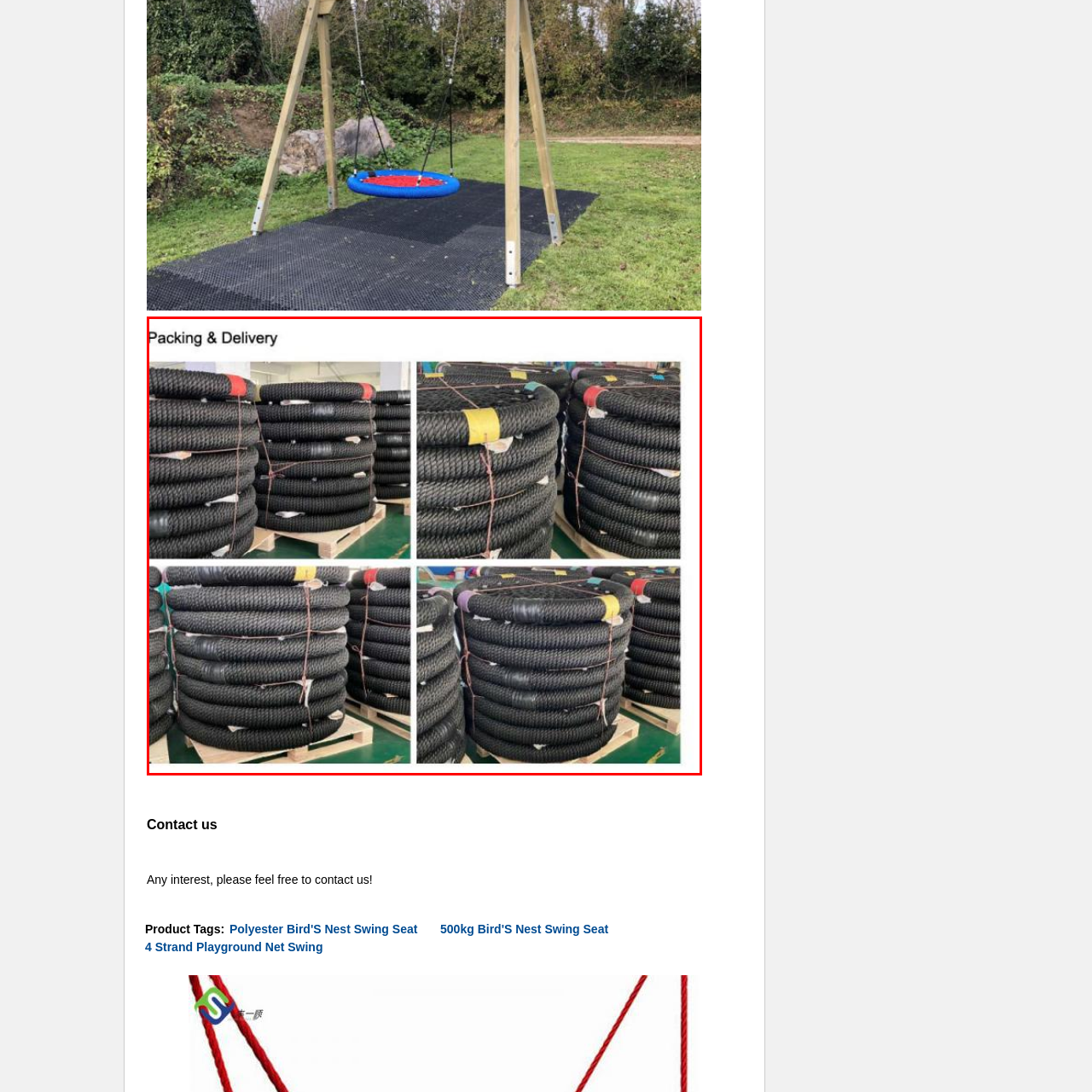Describe in detail the image that is highlighted by the red bounding box.

The image showcases a detailed view of packaged products, likely ropes or cables, arranged in several neat stacks. Each bundle is tightly wound and secured with colorful bands, indicating careful packing for delivery. The background features a clean, industrial environment with a polished floor, contributing to a professional appearance. The heading "Packing & Delivery" suggests this image is part of a broader discussion on the logistics and care taken in the packaging process for these items. Overall, the composition emphasizes the organized approach to storing and preparing products for shipment.